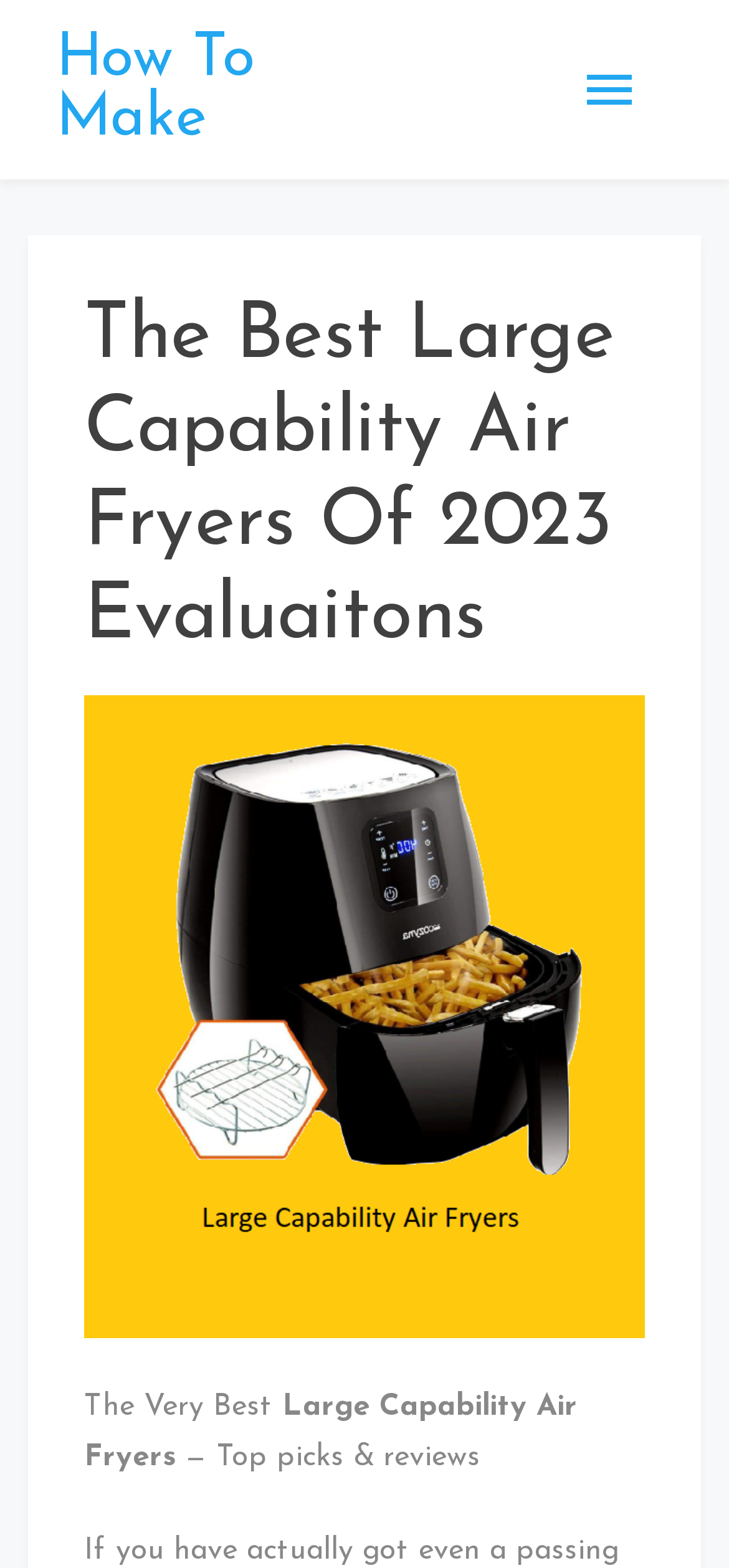Summarize the contents and layout of the webpage in detail.

The webpage is about evaluating the best large capacity air fryers of 2023. At the top, there is a heading that reads "How To Make" with a link underneath it. To the right of this heading, there is a button with an image inside it. 

Below the "How To Make" heading, there is a main header that spans most of the width of the page, which reads "The Best Large Capability Air Fryers Of 2023 Evaluaitons". Below this header, there is a large image that takes up most of the page's width, with a caption "Large Capability Air Fryers". 

At the bottom of the image, there are two lines of text. The first line reads "The Very Best" and the second line reads "— Top picks & reviews".